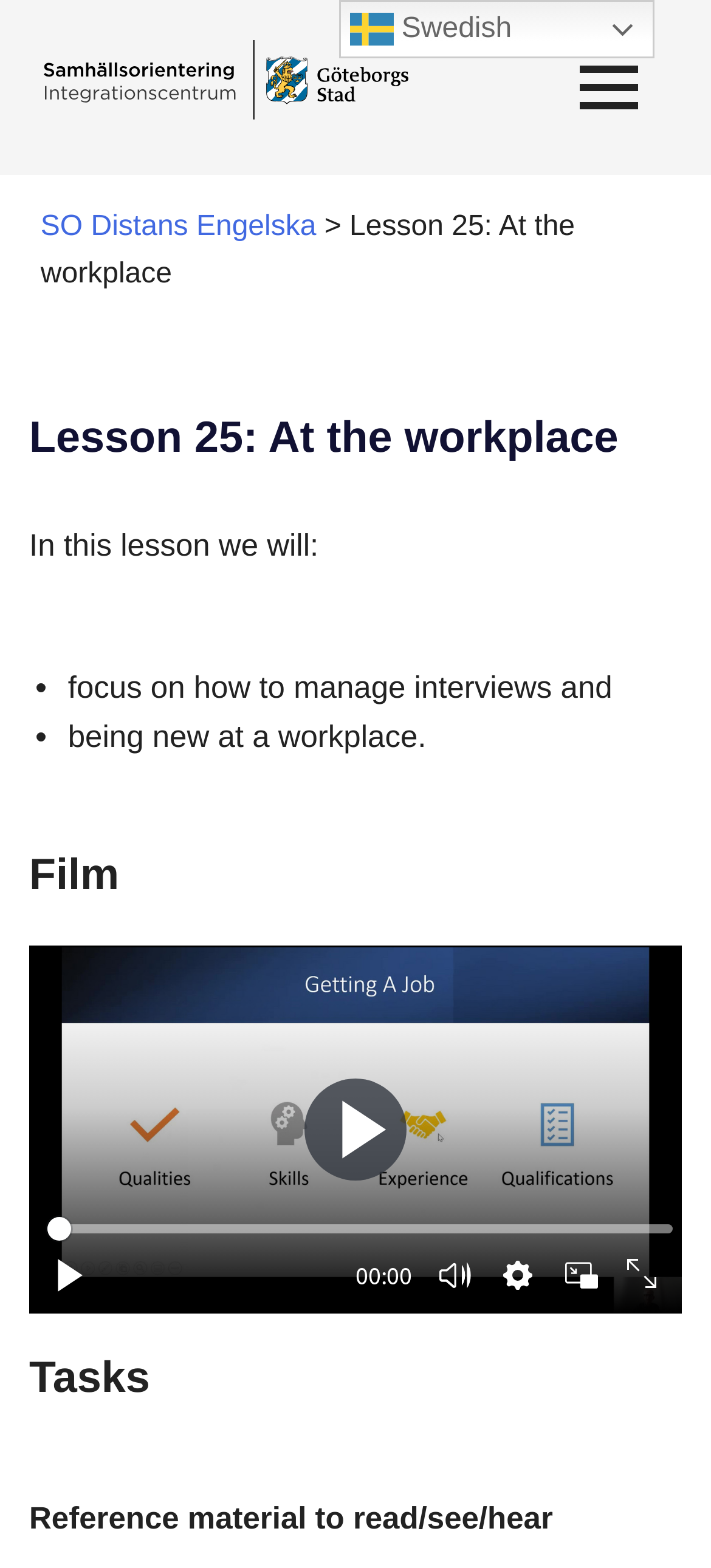What is the first task mentioned in the lesson?
Please respond to the question with a detailed and thorough explanation.

I looked at the list of tasks mentioned in the lesson and found that the first task is 'focus on how to manage interviews and being new at a workplace'. Therefore, the first task mentioned is to manage interviews.